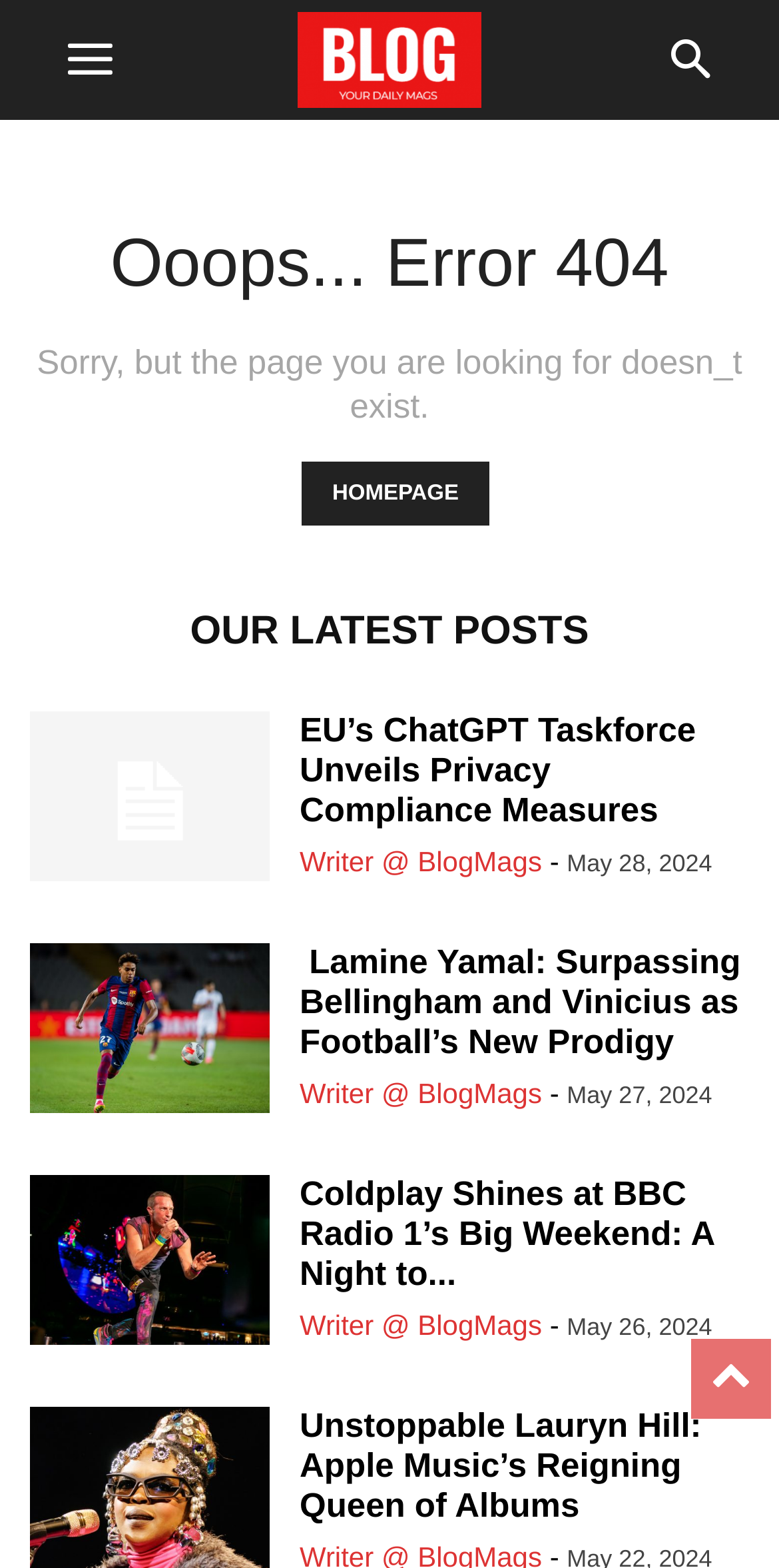Locate the bounding box coordinates of the area where you should click to accomplish the instruction: "Search for something".

[0.81, 0.033, 0.969, 0.054]